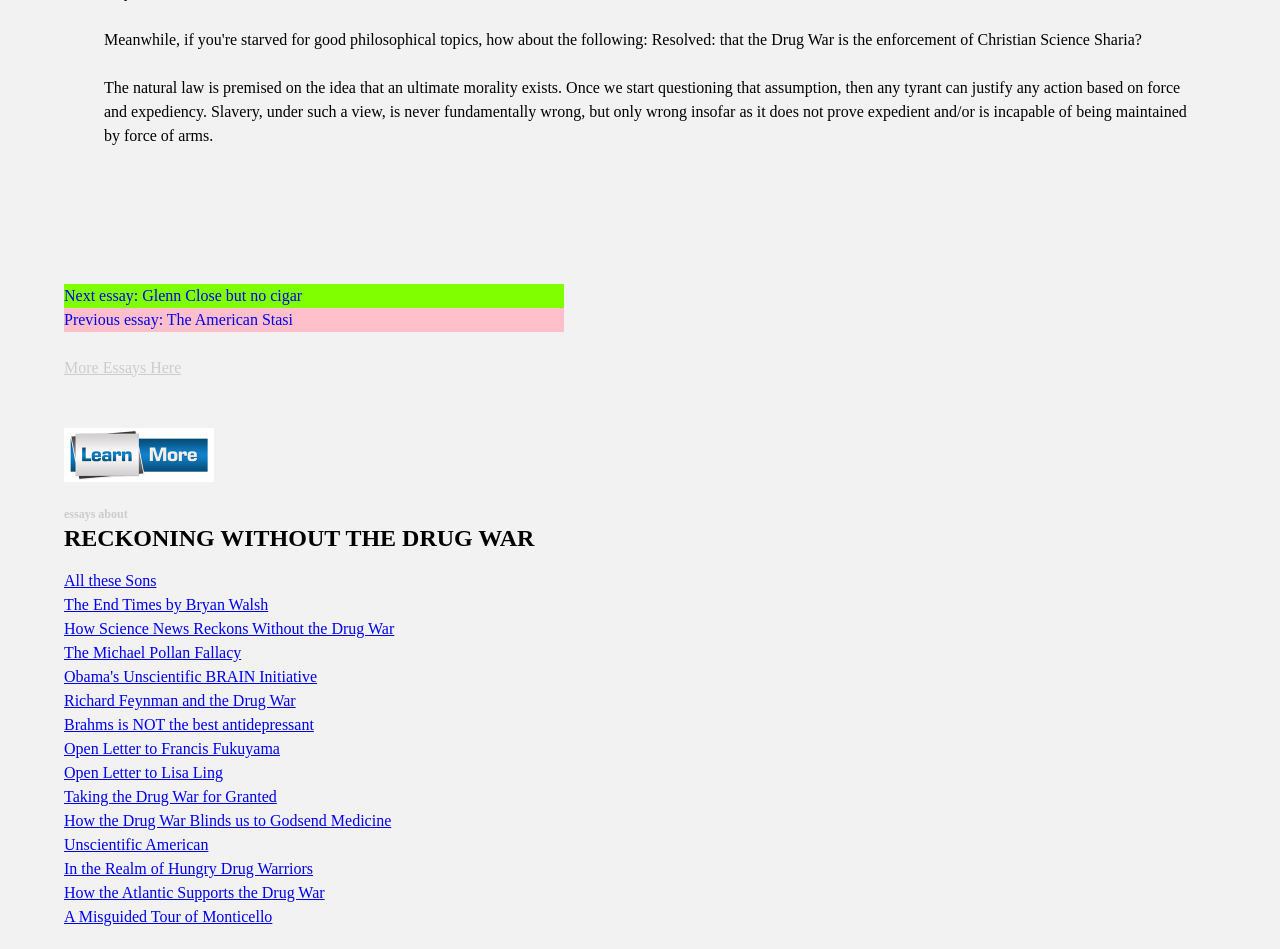Please indicate the bounding box coordinates of the element's region to be clicked to achieve the instruction: "Read the next essay". Provide the coordinates as four float numbers between 0 and 1, i.e., [left, top, right, bottom].

[0.05, 0.302, 0.236, 0.32]